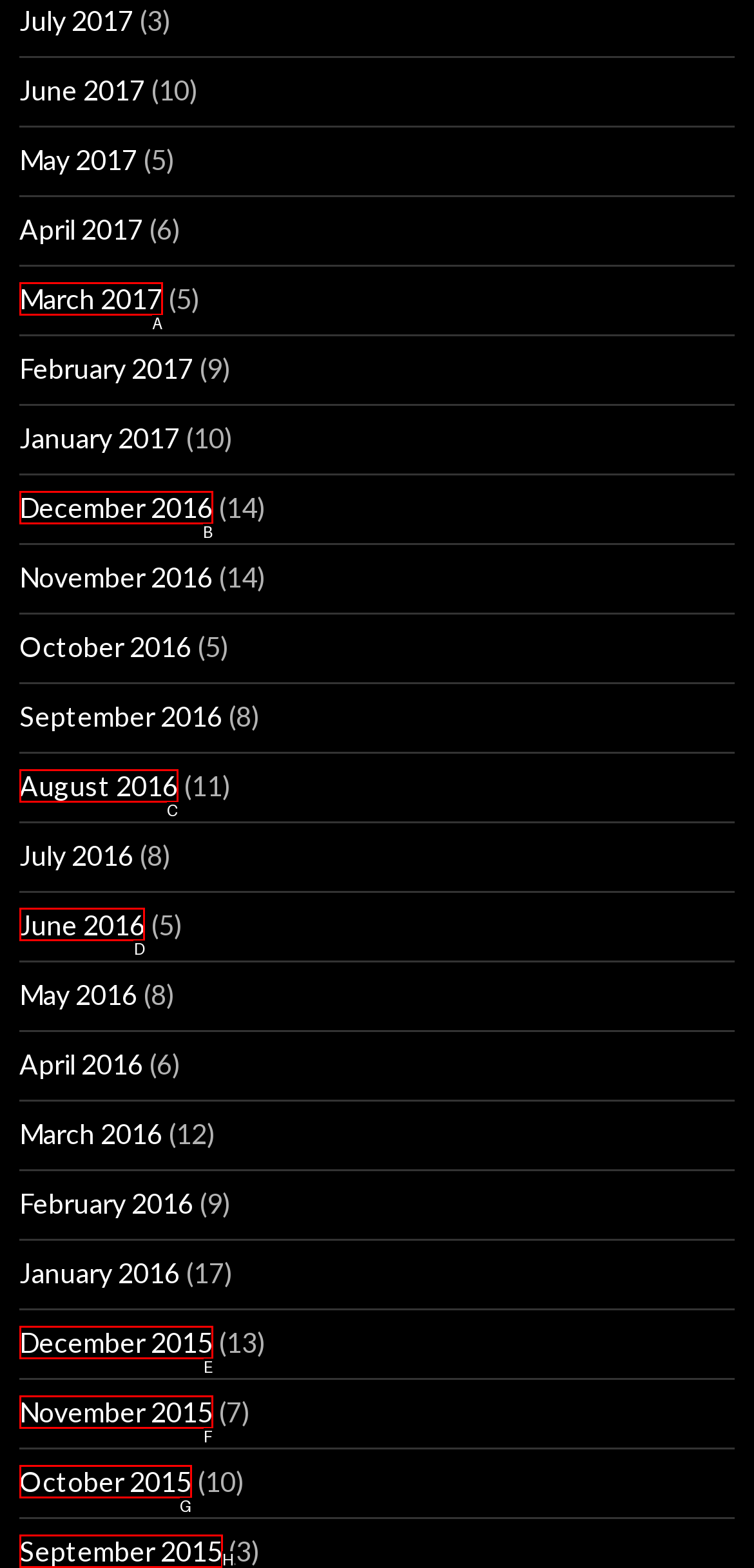Determine which HTML element should be clicked for this task: View June 2016
Provide the option's letter from the available choices.

D